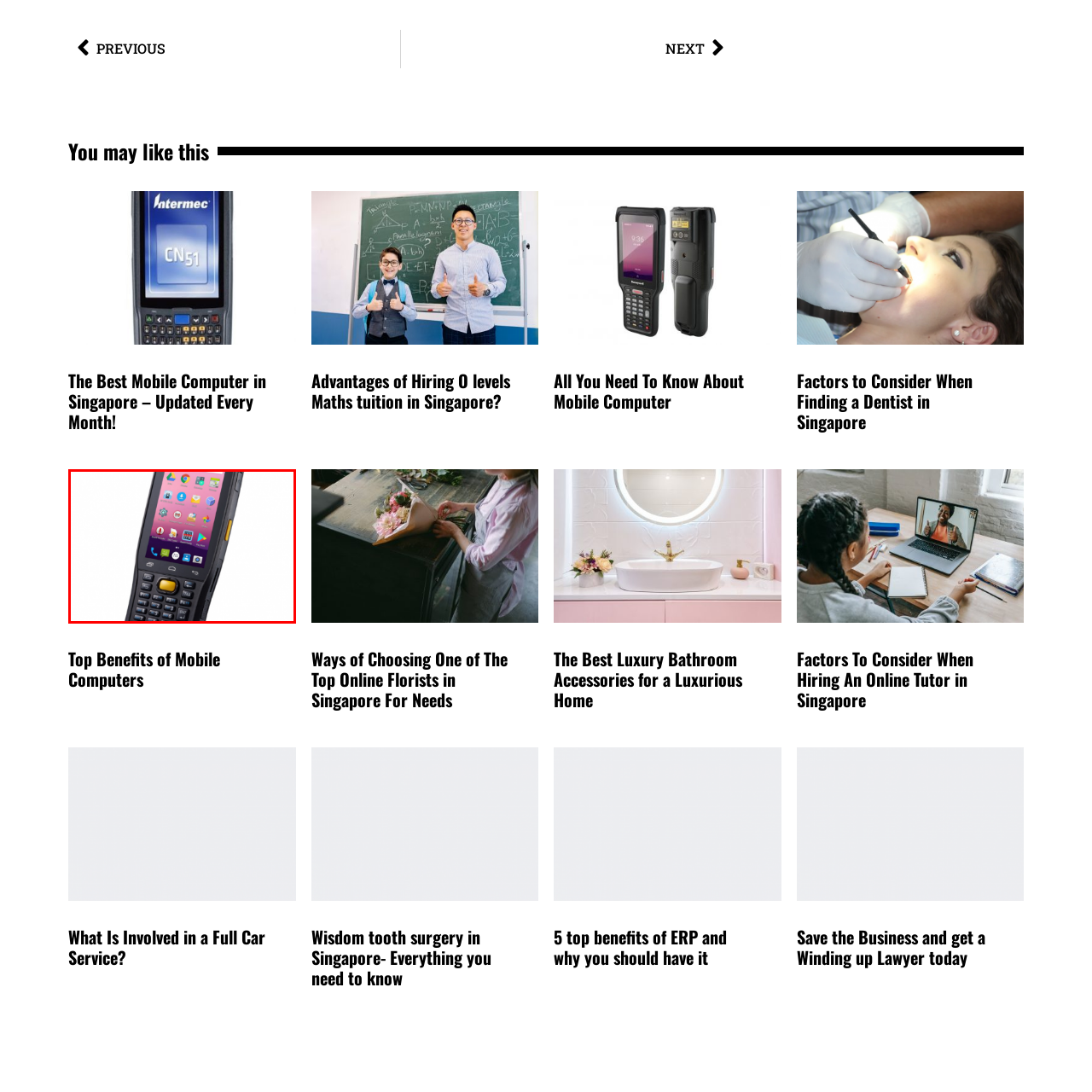Narrate the specific details and elements found within the red-bordered image.

This image showcases a rugged mobile computer, designed for durability and functionality in demanding environments. The device features a robust, handheld design with a tactile keypad, allowing for easy use even in challenging conditions. Its touchscreen interface displays a colorful array of application icons, indicating a versatile operating system tailored for various tasks, ranging from inventory management to field operations. The bright and intuitive screen makes it suitable for outdoor use, while the sturdy casing suggests it is built to withstand drops and environmental stress. This device exemplifies the intersection of mobile technology and industrial needs, making it an essential tool for professionals in sectors such as logistics, retail, and field service.